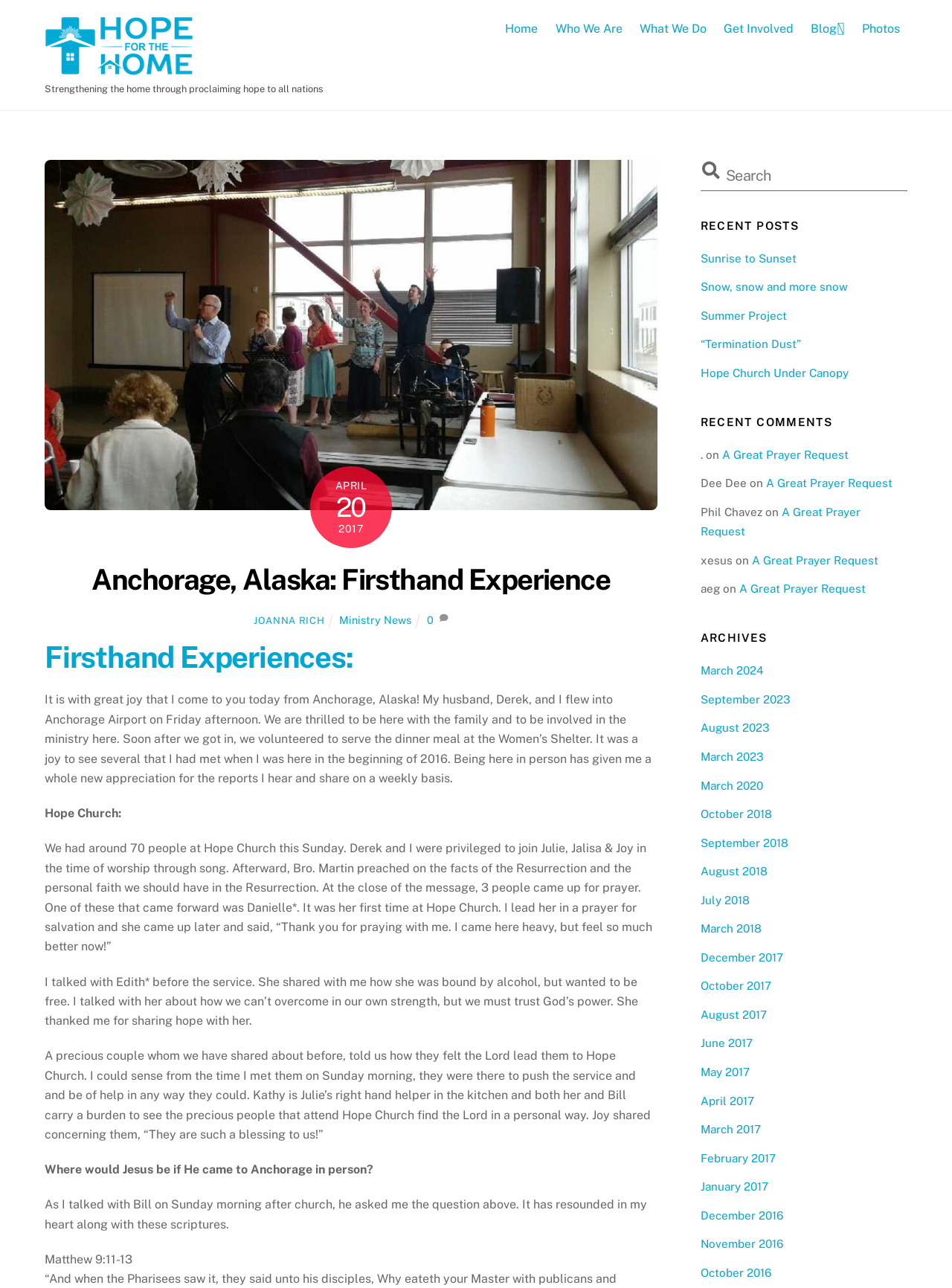Locate the bounding box coordinates of the element to click to perform the following action: 'Follow FE Specialties on Facebook'. The coordinates should be given as four float values between 0 and 1, in the form of [left, top, right, bottom].

None